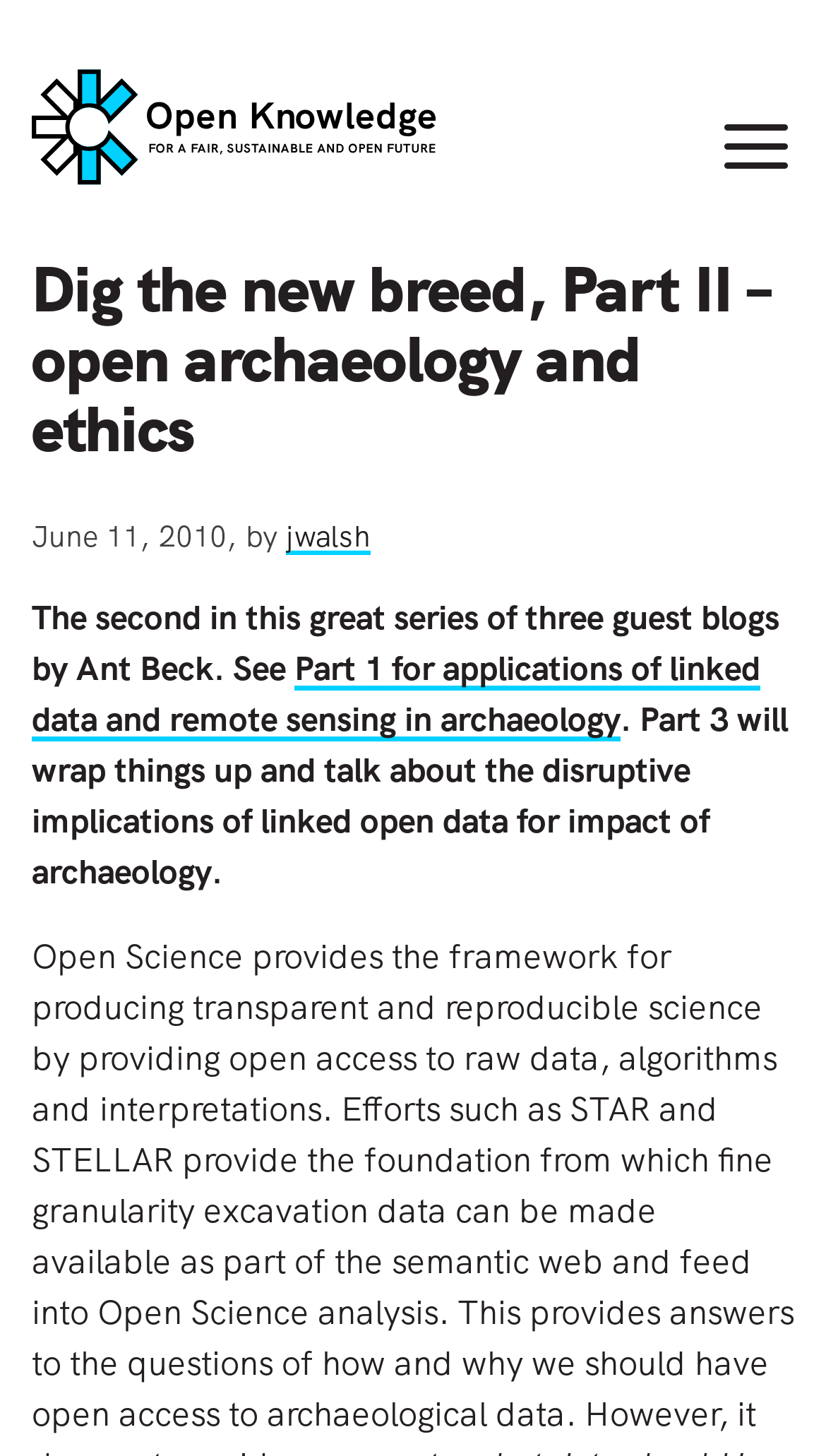What is the topic of this blog post?
Please answer the question with a detailed response using the information from the screenshot.

The topic of this blog post can be determined by reading the heading that says 'Dig the new breed, Part II – open archaeology and ethics'.